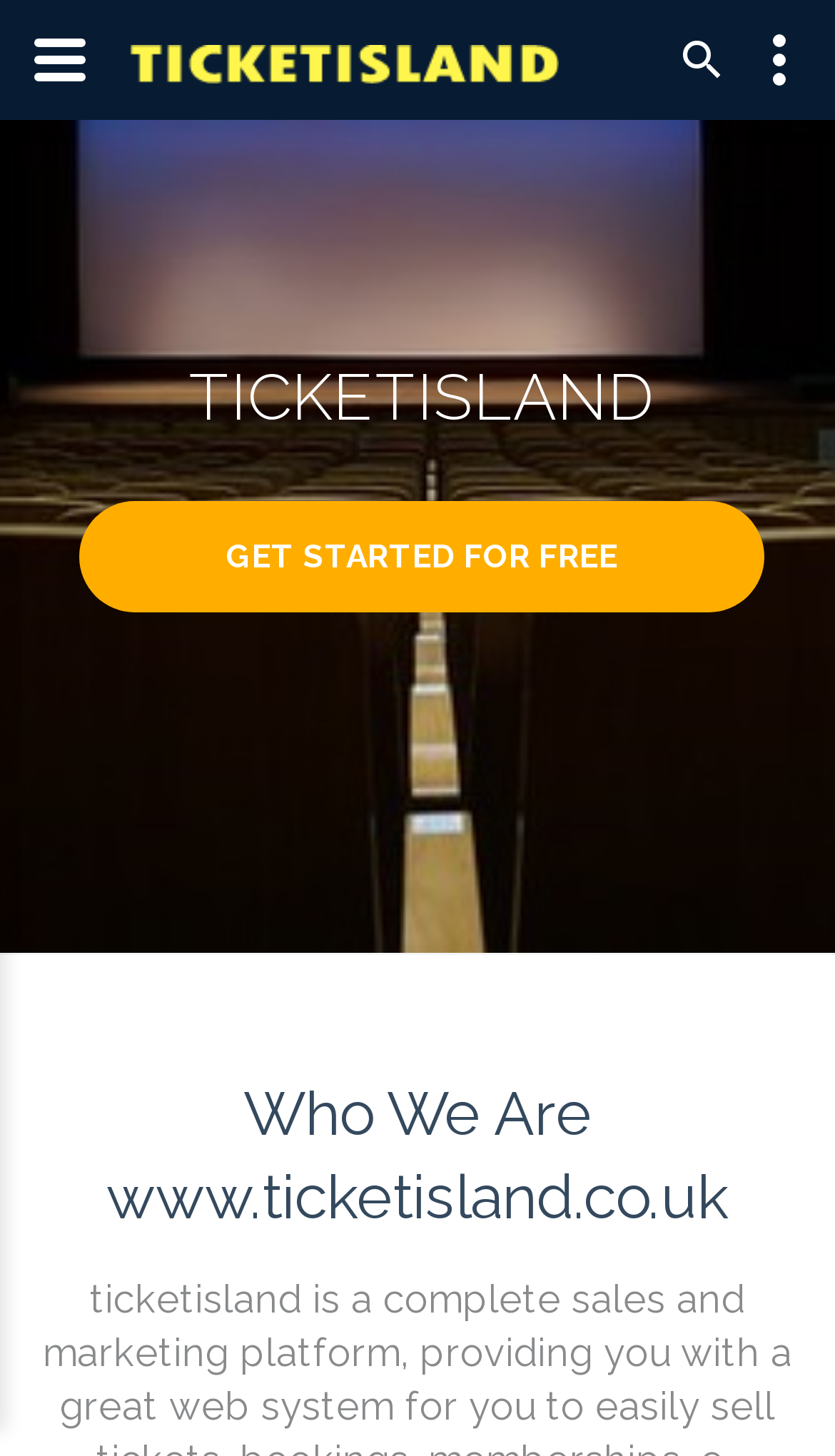What is the URL mentioned on the webpage?
Look at the screenshot and respond with a single word or phrase.

www.ticketisland.co.uk